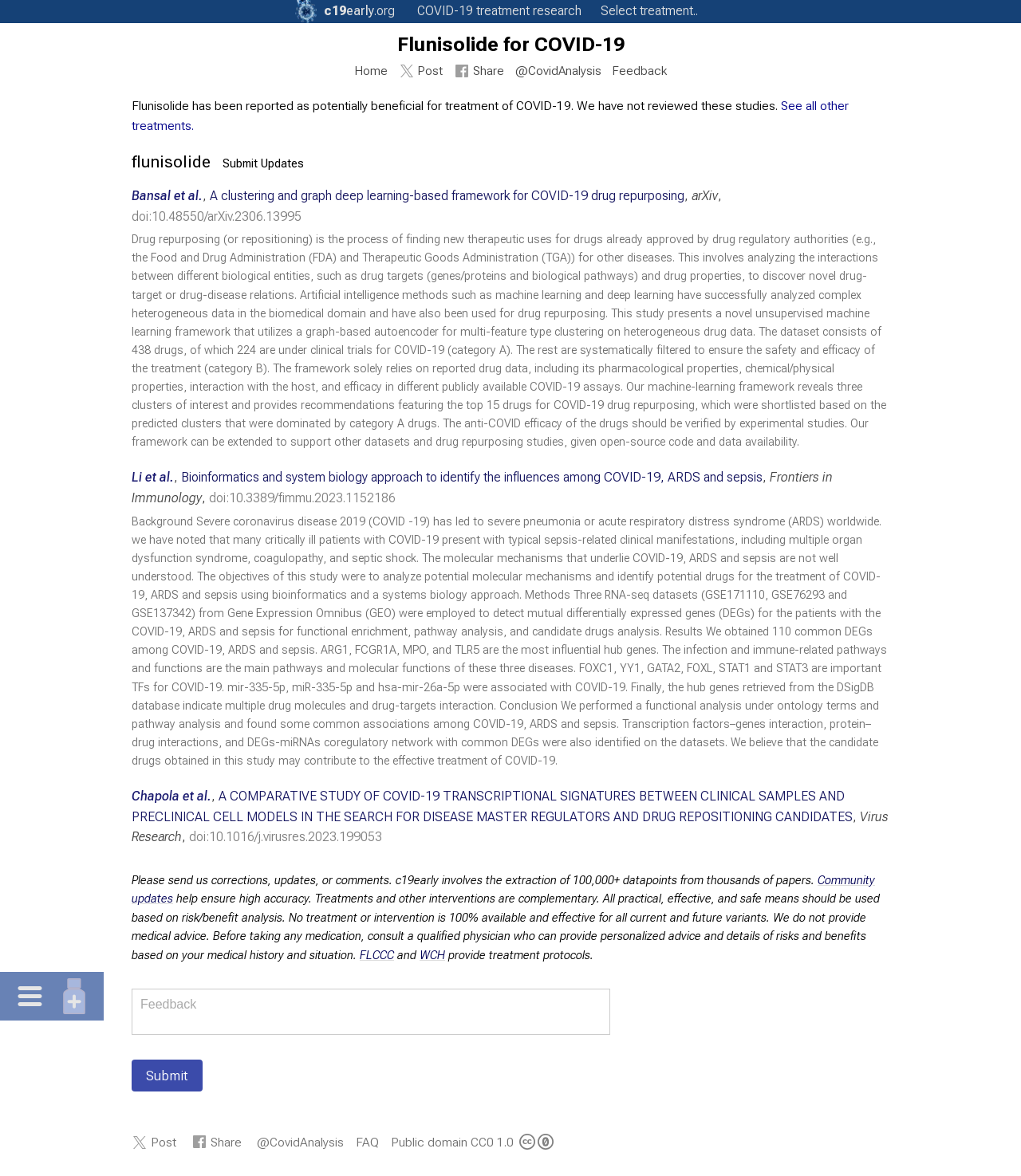Kindly determine the bounding box coordinates for the area that needs to be clicked to execute this instruction: "Click the link to see all other treatments".

[0.129, 0.083, 0.831, 0.113]